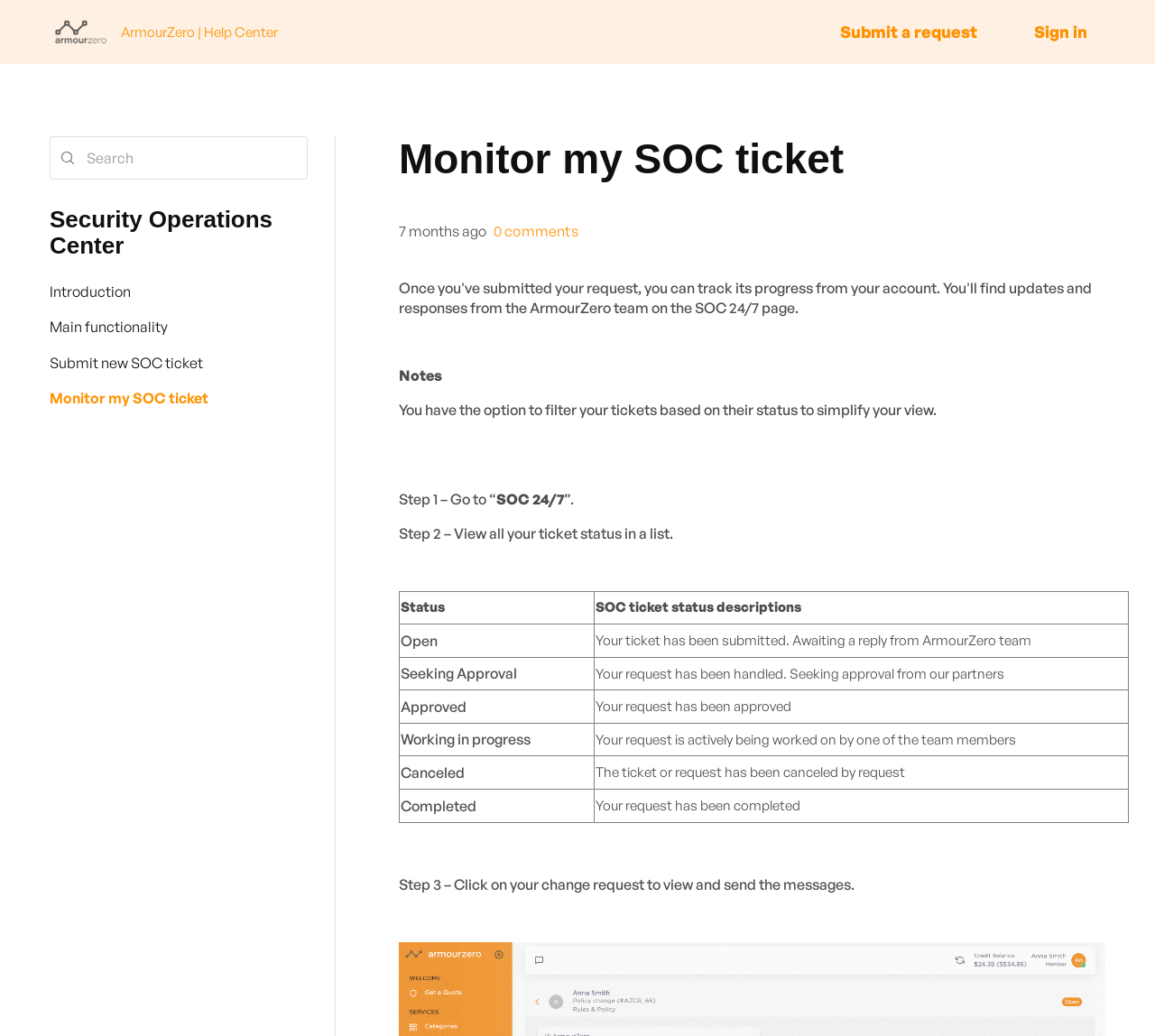Determine the bounding box coordinates of the clickable element necessary to fulfill the instruction: "View Security Operations Center". Provide the coordinates as four float numbers within the 0 to 1 range, i.e., [left, top, right, bottom].

[0.043, 0.199, 0.236, 0.25]